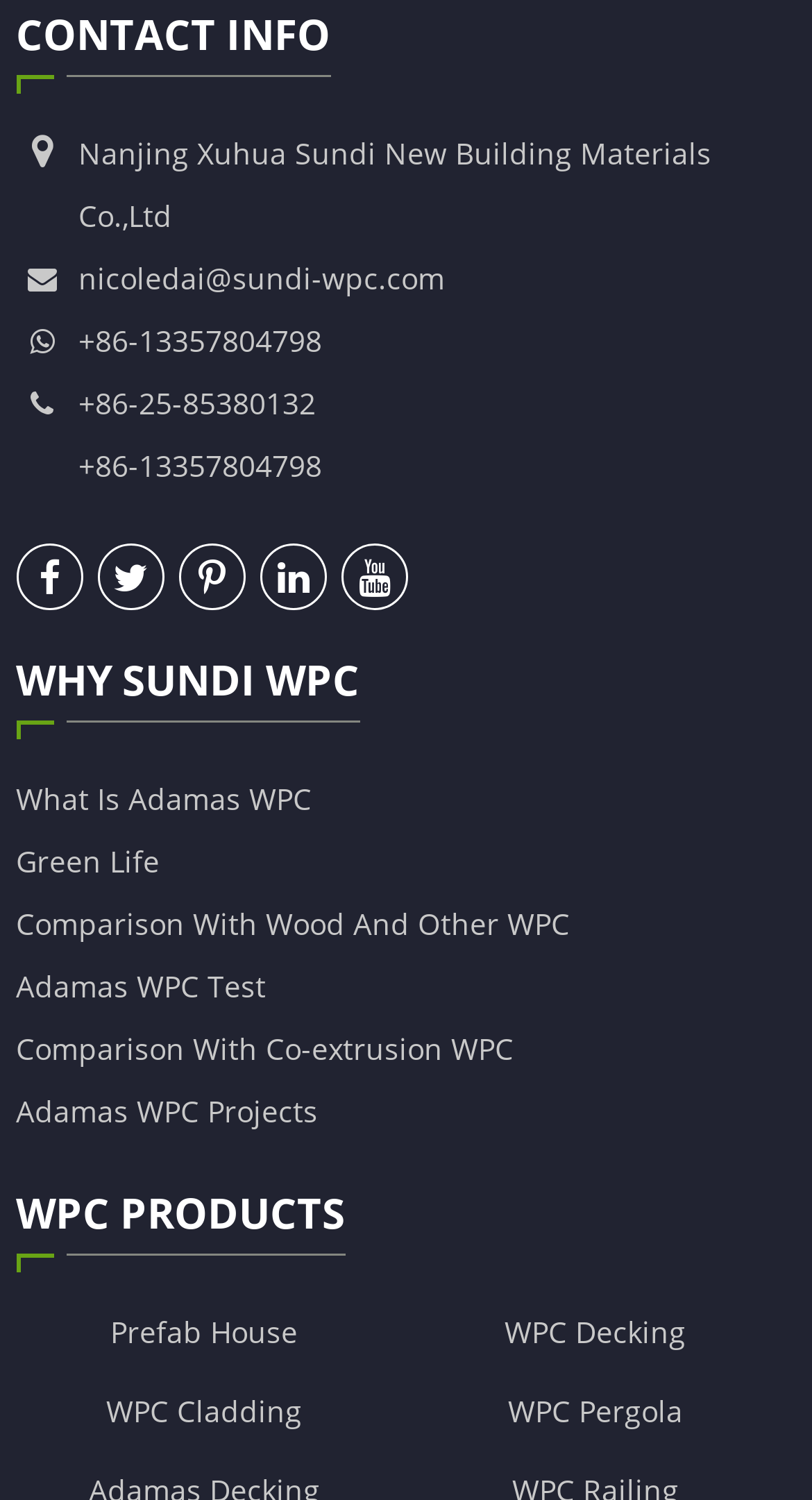Locate the bounding box coordinates of the area you need to click to fulfill this instruction: 'Send an email to nicoledai@sundi-wpc.com'. The coordinates must be in the form of four float numbers ranging from 0 to 1: [left, top, right, bottom].

[0.097, 0.172, 0.548, 0.199]